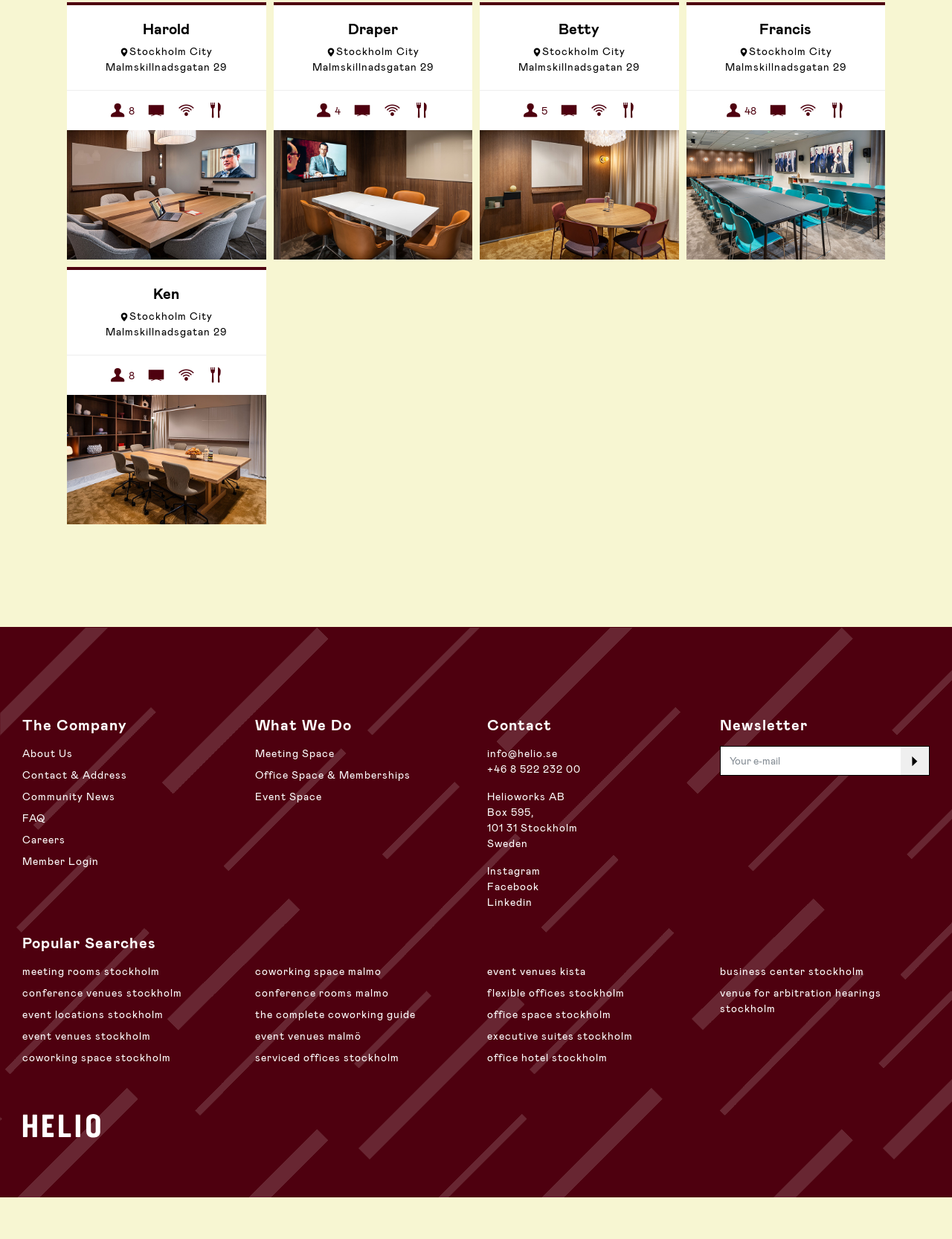Provide the bounding box coordinates of the HTML element this sentence describes: "Venue for arbitration hearings Stockholm". The bounding box coordinates consist of four float numbers between 0 and 1, i.e., [left, top, right, bottom].

[0.756, 0.789, 0.925, 0.826]